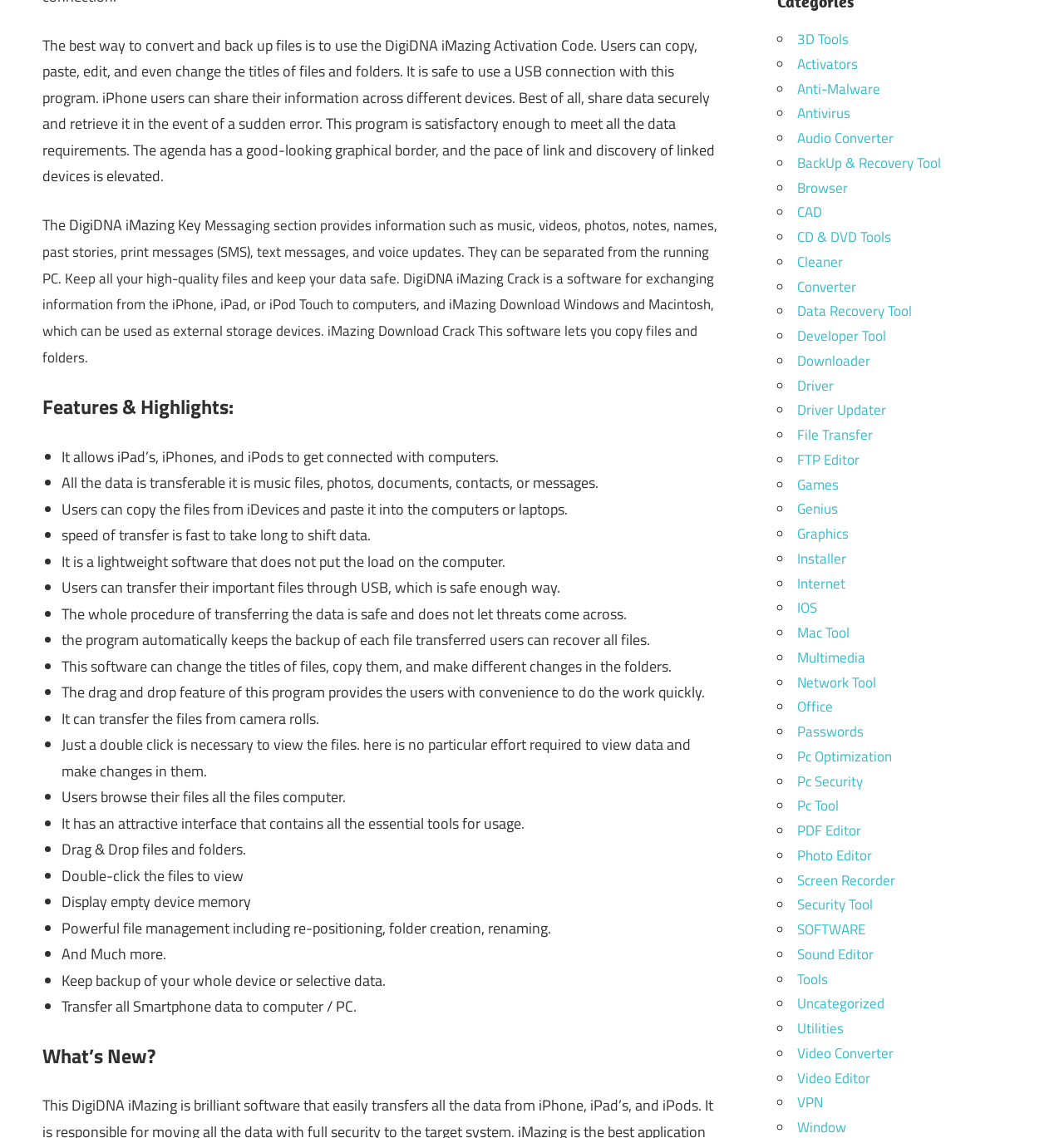Locate the UI element described as follows: "CD & DVD Tools". Return the bounding box coordinates as four float numbers between 0 and 1 in the order [left, top, right, bottom].

[0.749, 0.199, 0.837, 0.218]